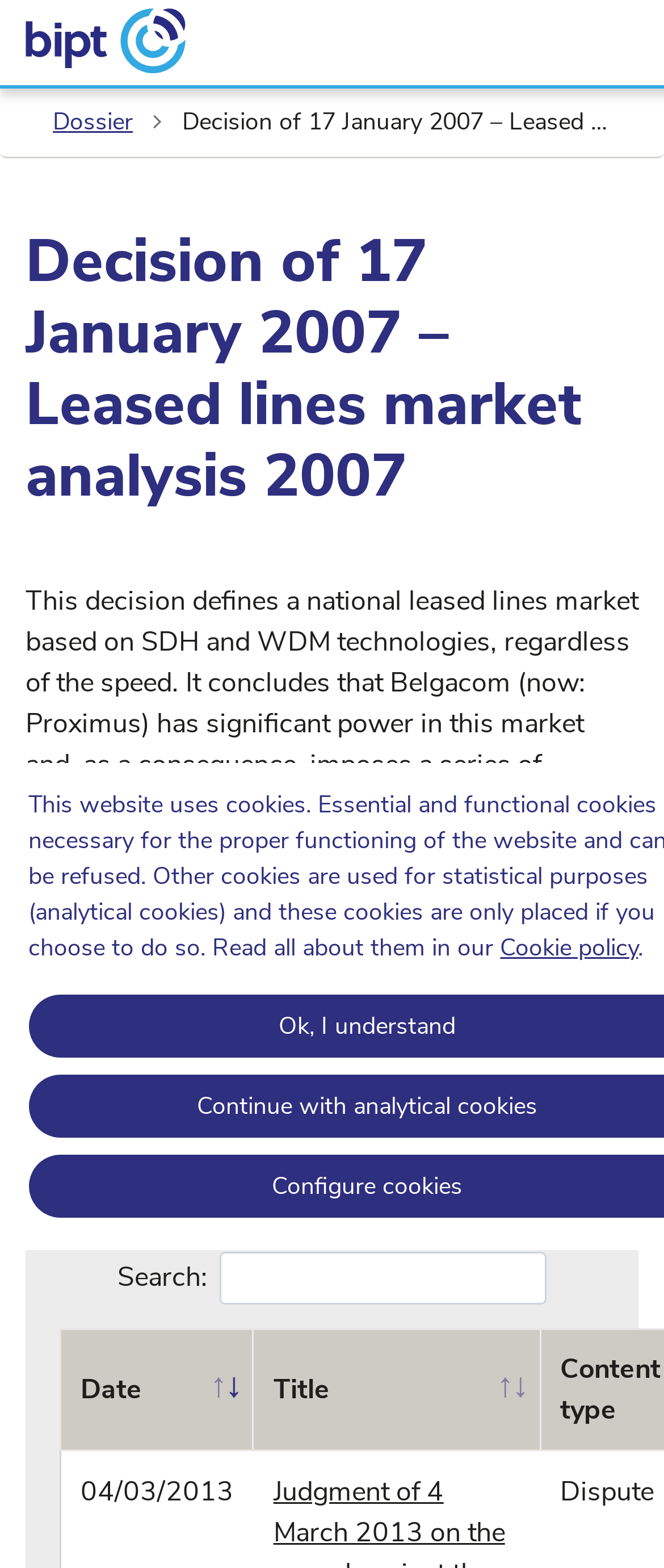Locate the bounding box of the UI element described by: "Dossier" in the given webpage screenshot.

[0.079, 0.067, 0.21, 0.088]